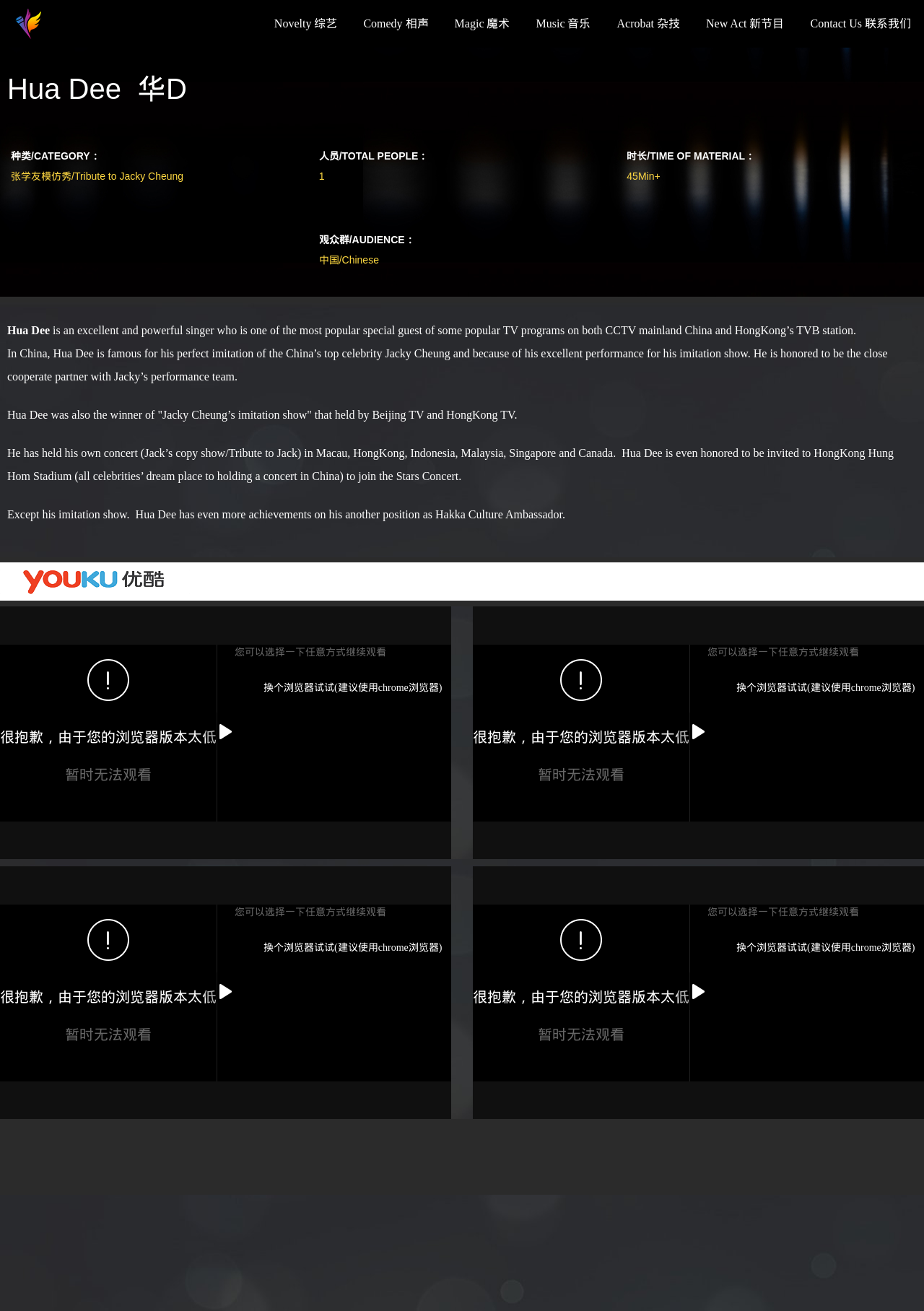Locate the bounding box coordinates of the area where you should click to accomplish the instruction: "click the '图片展示' link".

[0.017, 0.013, 0.045, 0.022]